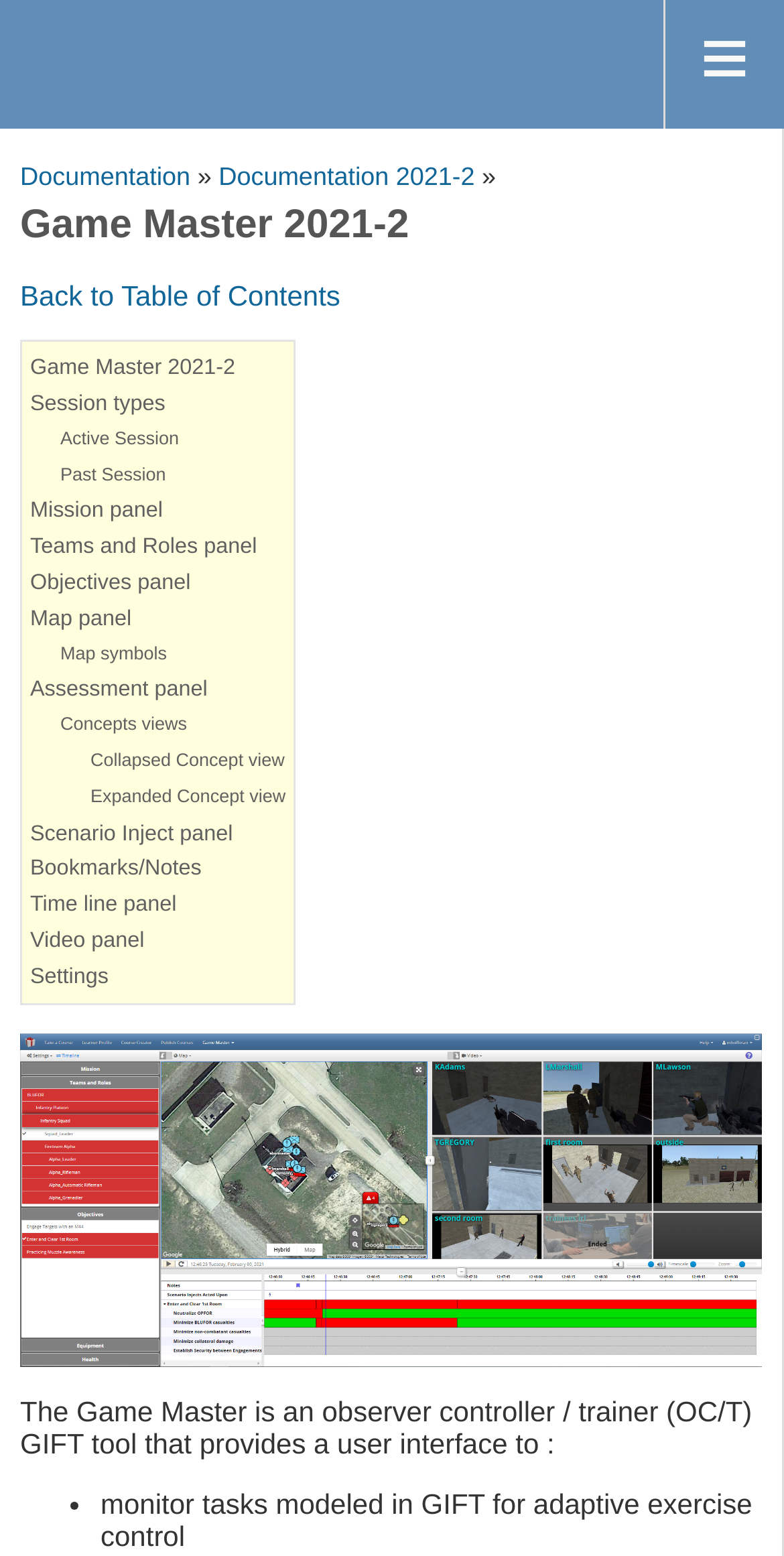Find the bounding box coordinates of the element you need to click on to perform this action: 'open settings'. The coordinates should be represented by four float values between 0 and 1, in the format [left, top, right, bottom].

[0.038, 0.62, 0.139, 0.635]